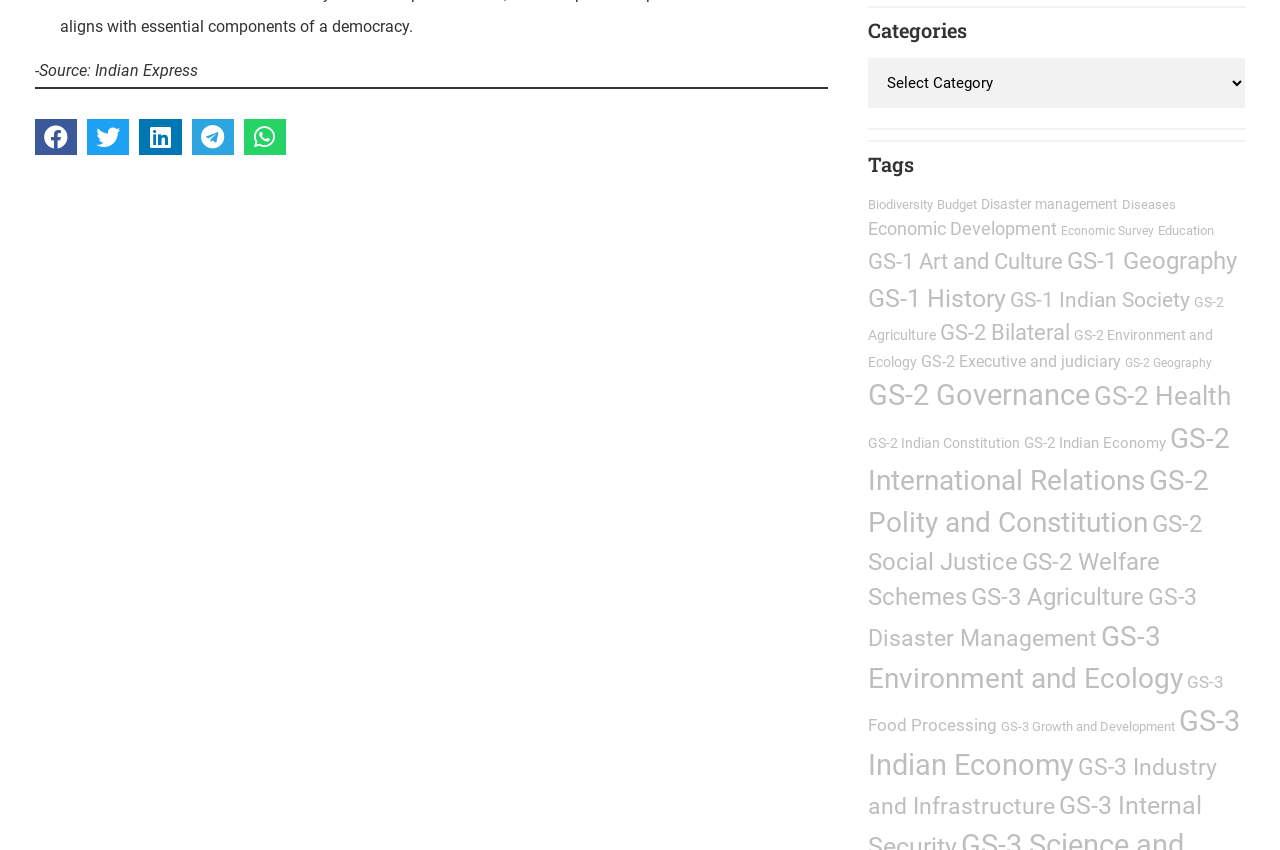Determine the bounding box coordinates of the element's region needed to click to follow the instruction: "Select a category". Provide these coordinates as four float numbers between 0 and 1, formatted as [left, top, right, bottom].

[0.678, 0.069, 0.973, 0.128]